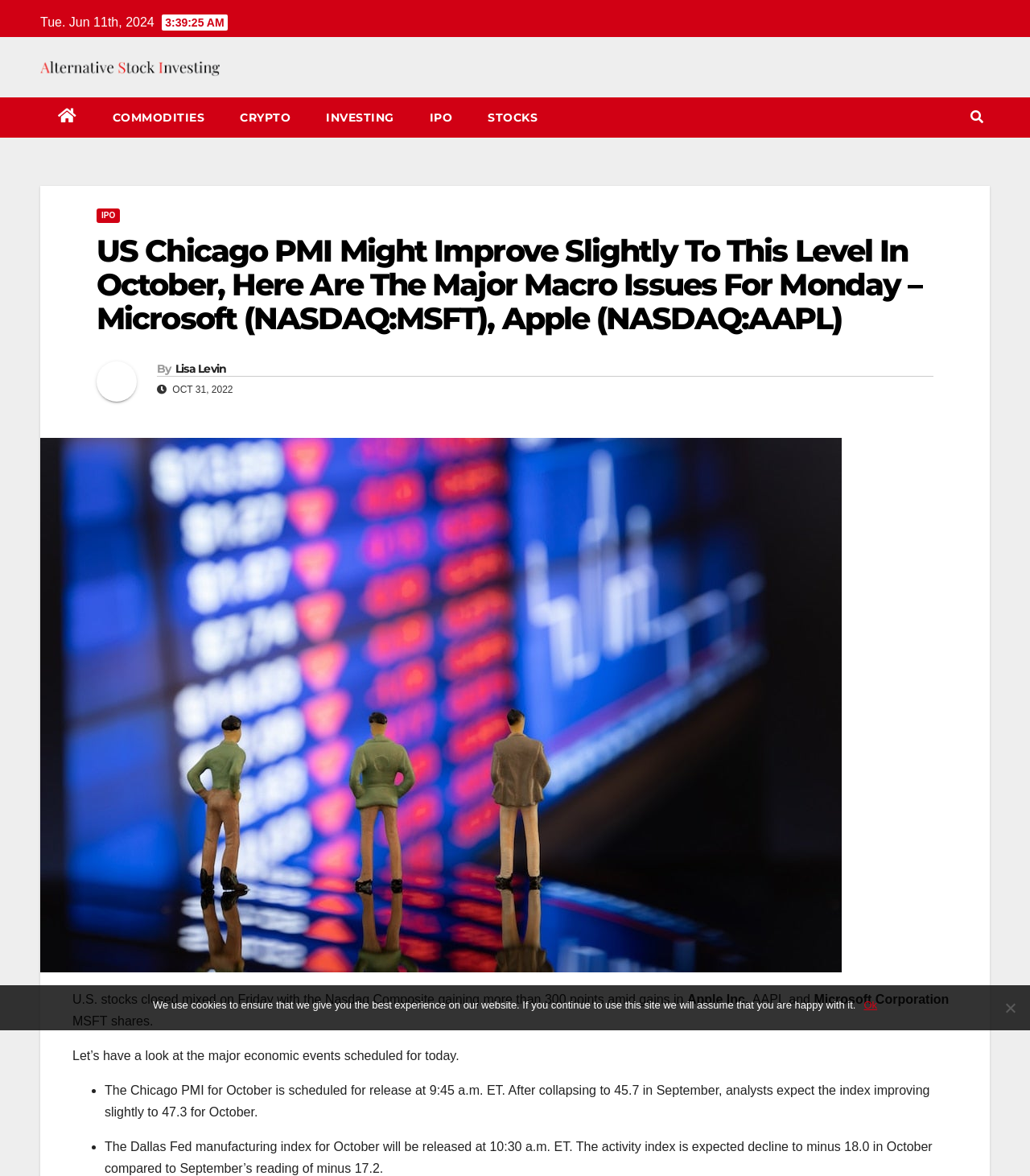Please locate the bounding box coordinates of the element that should be clicked to achieve the given instruction: "Click on the 'Alternative Stock Investing' link".

[0.039, 0.049, 0.213, 0.066]